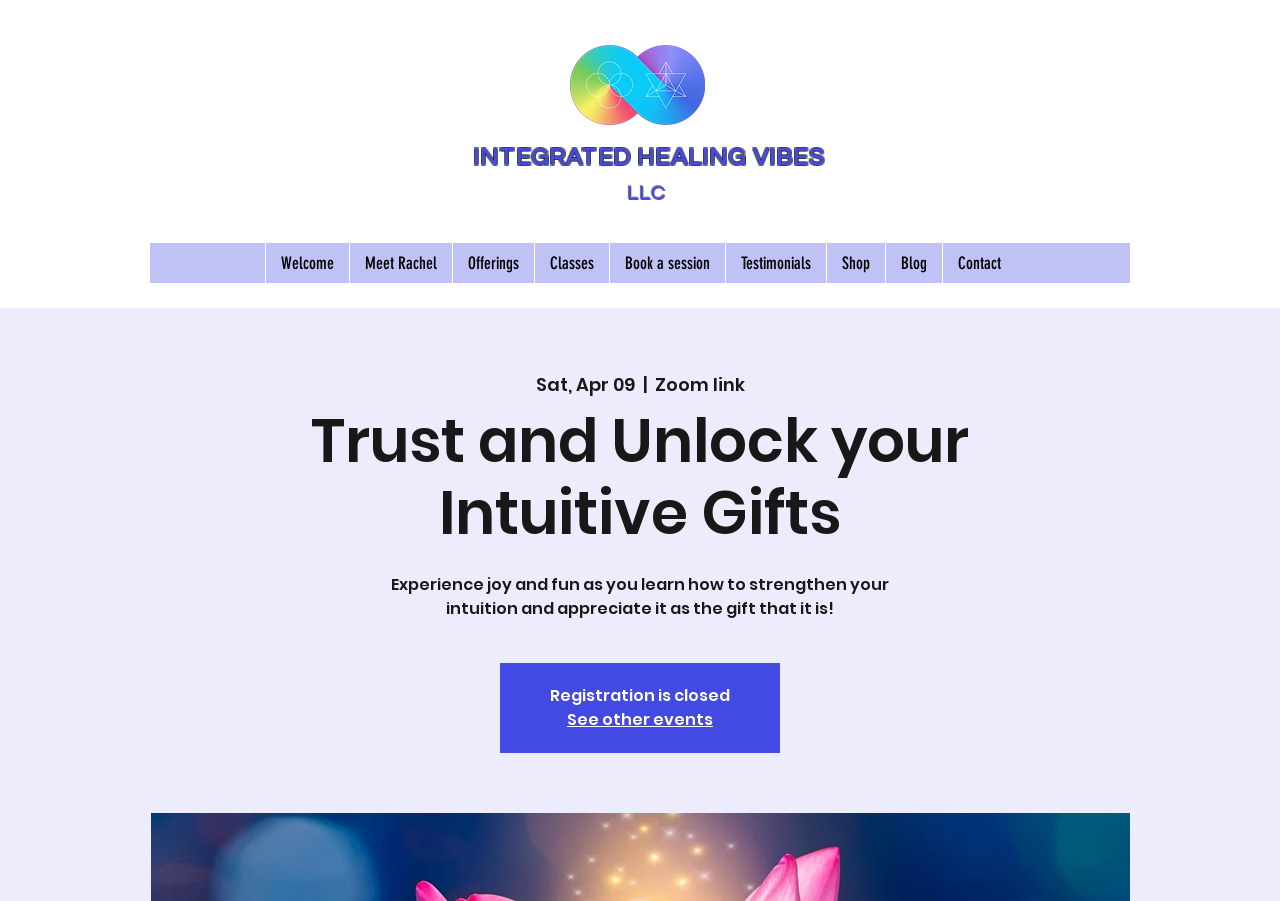Using the description "See other events", predict the bounding box of the relevant HTML element.

[0.443, 0.786, 0.557, 0.811]